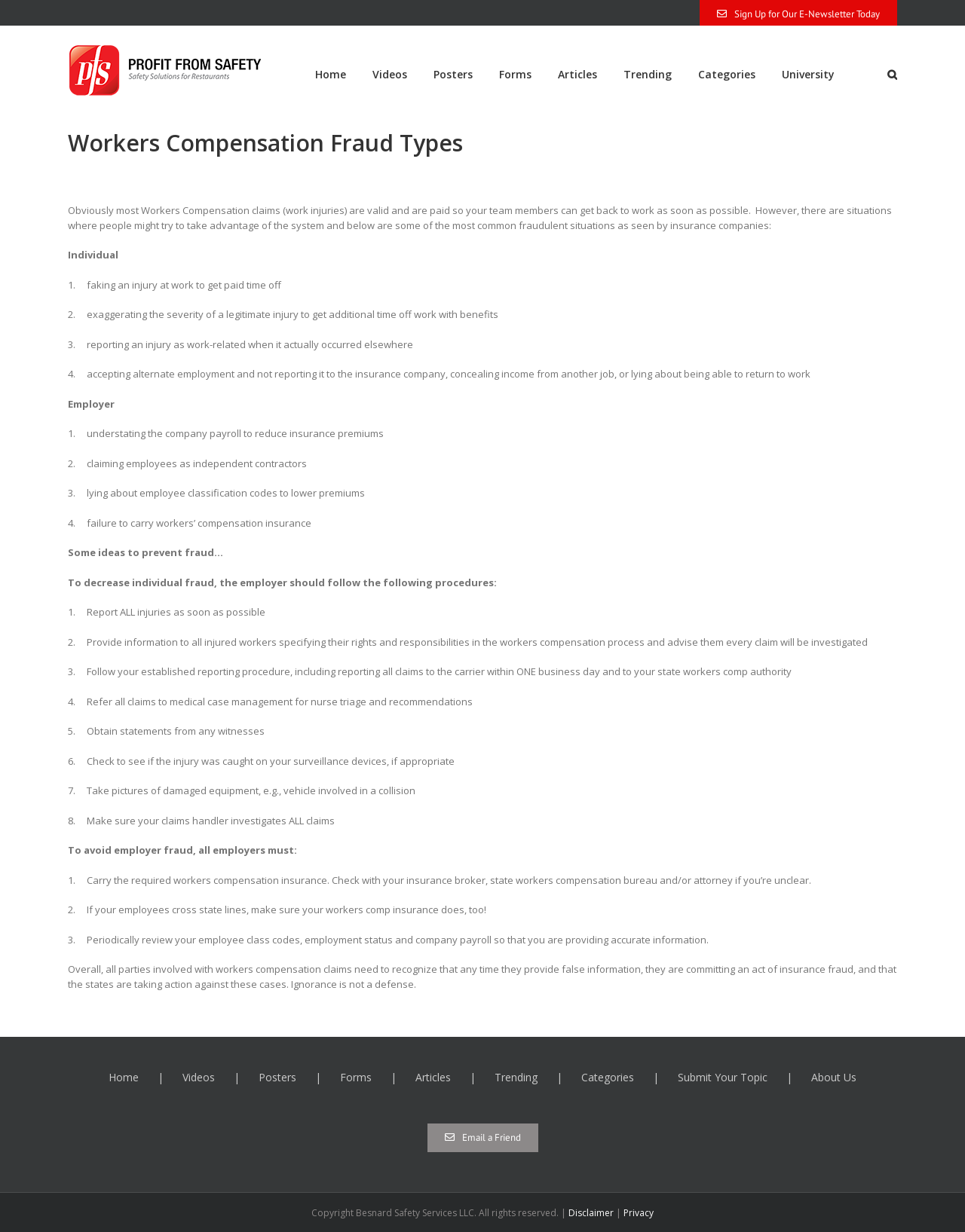Provide the bounding box for the UI element matching this description: "Email a Friend".

[0.443, 0.912, 0.557, 0.935]